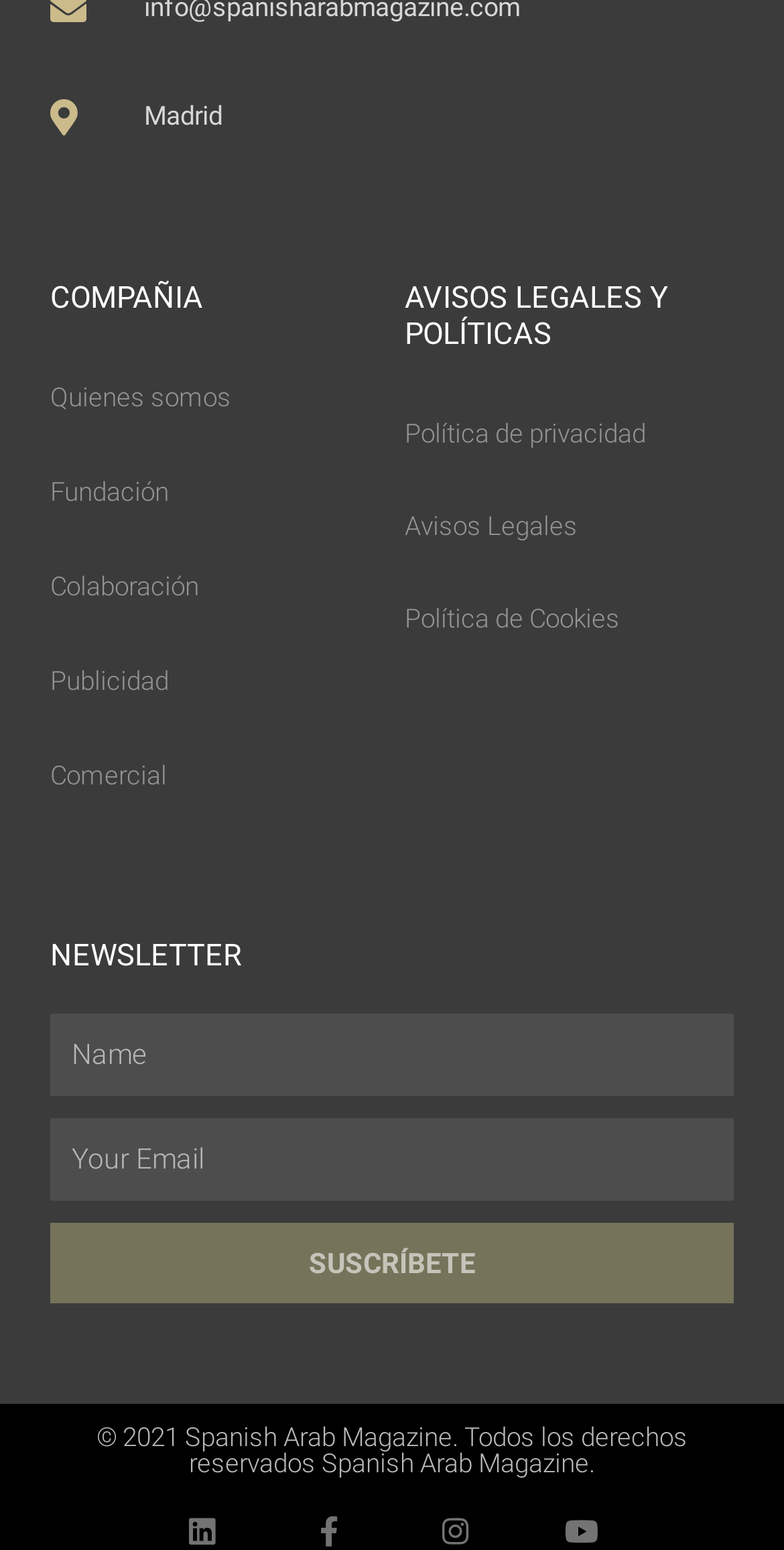What is the heading above the 'Fundación' link?
Refer to the screenshot and answer in one word or phrase.

COMPAÑIA